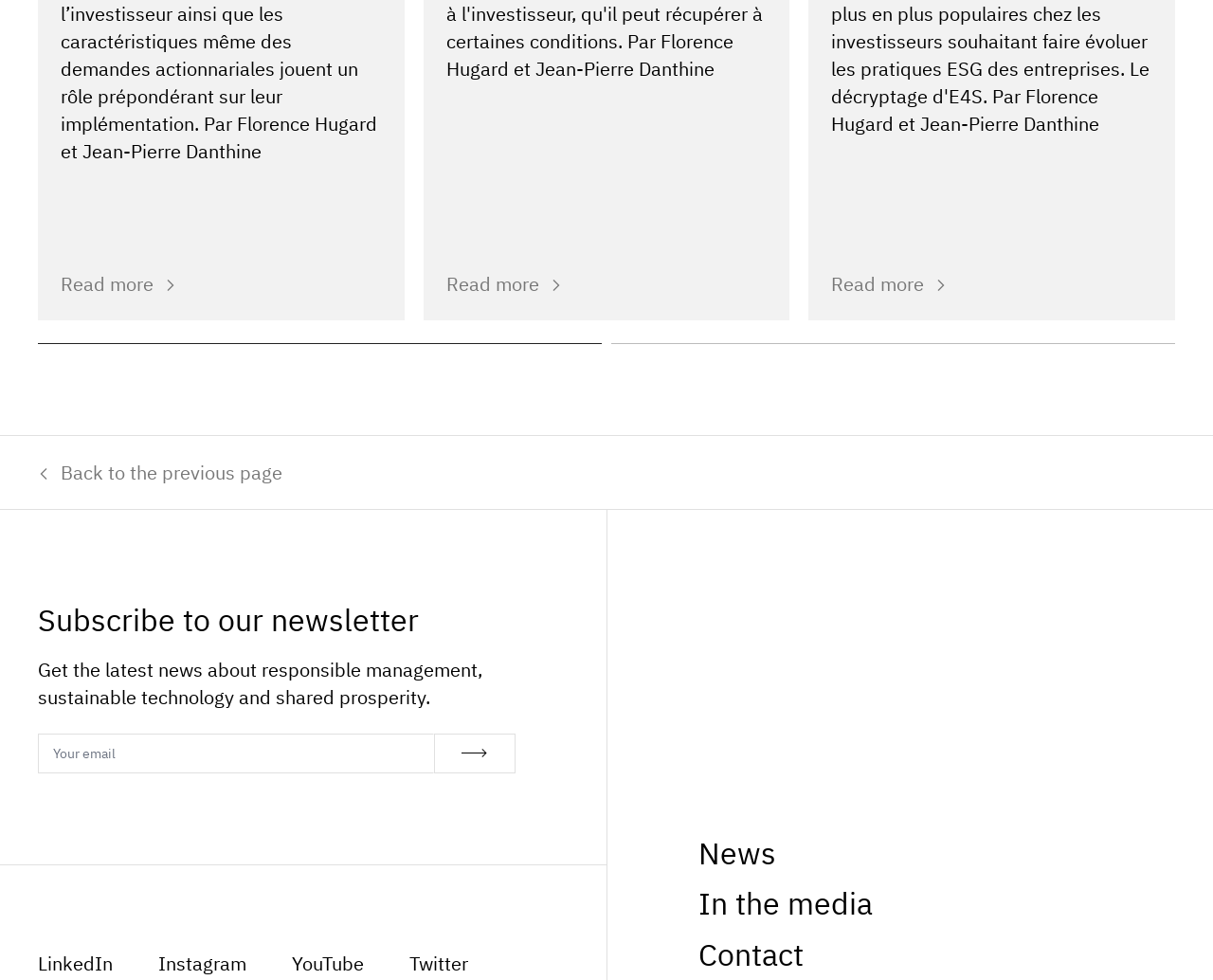Give a concise answer using one word or a phrase to the following question:
How many links are there to read more?

3